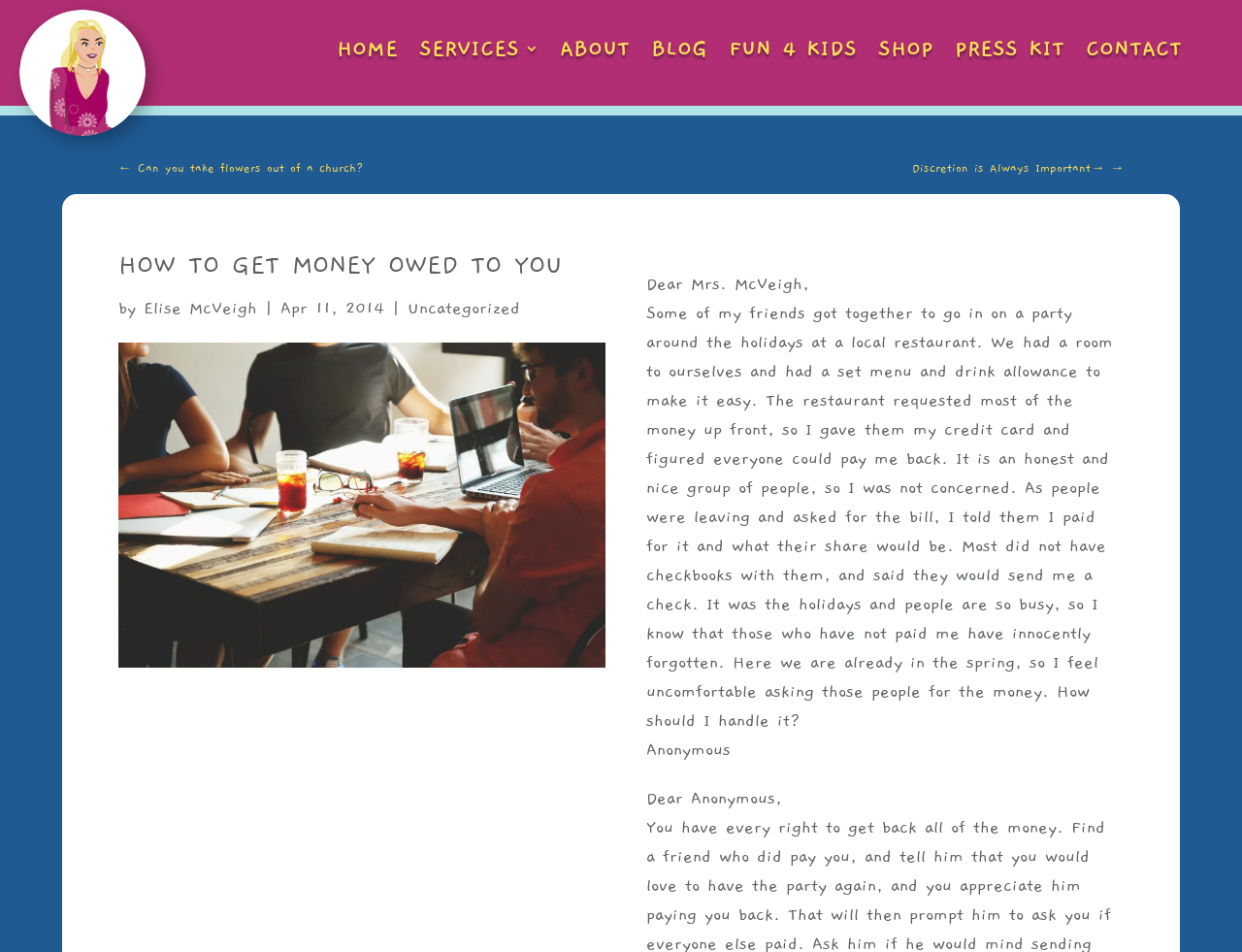Can you specify the bounding box coordinates of the area that needs to be clicked to fulfill the following instruction: "Read the blog post titled HOW TO GET MONEY OWED TO YOU"?

[0.095, 0.263, 0.488, 0.303]